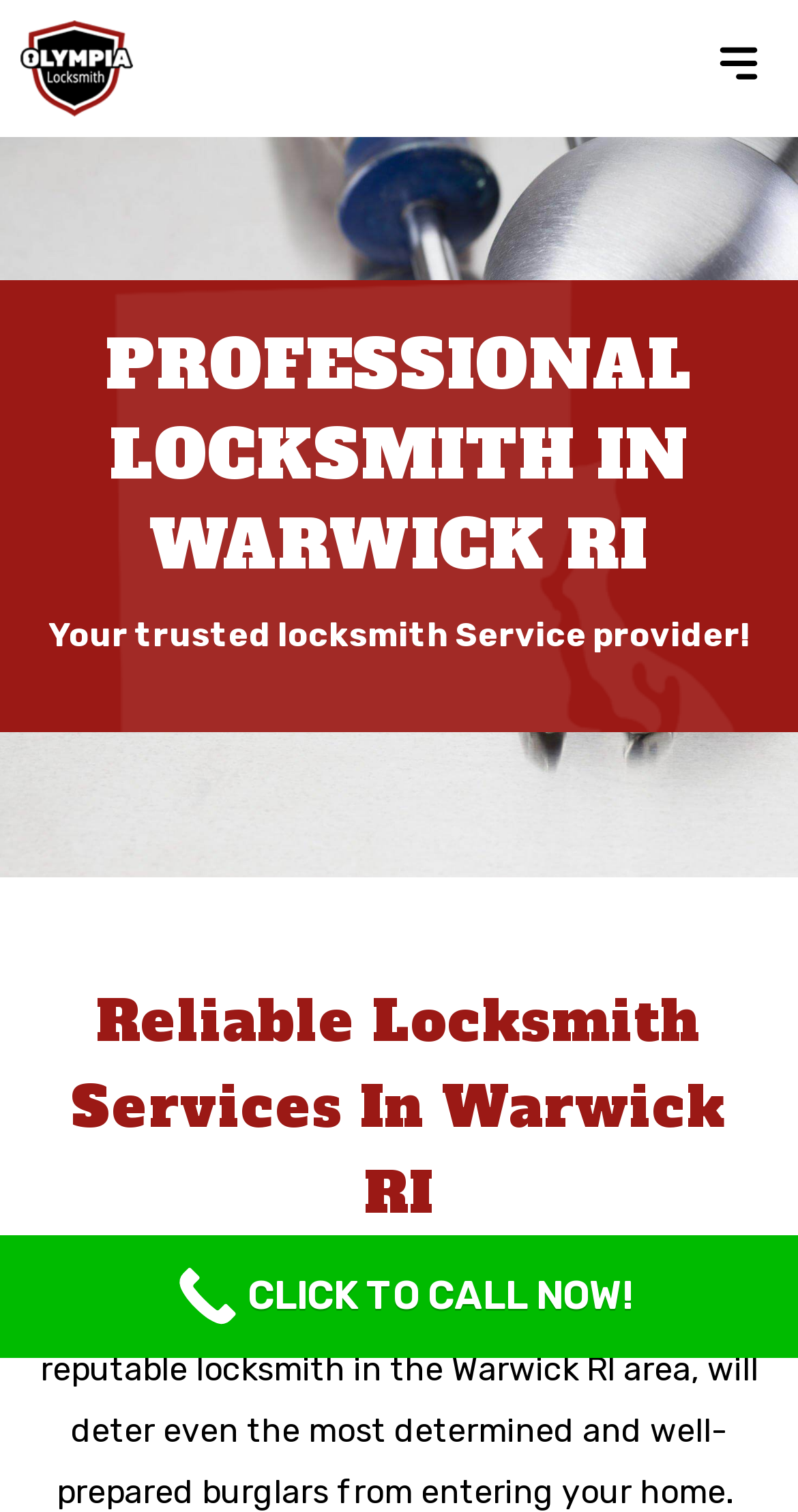Identify the main title of the webpage and generate its text content.

PROFESSIONAL LOCKSMITH IN WARWICK RI